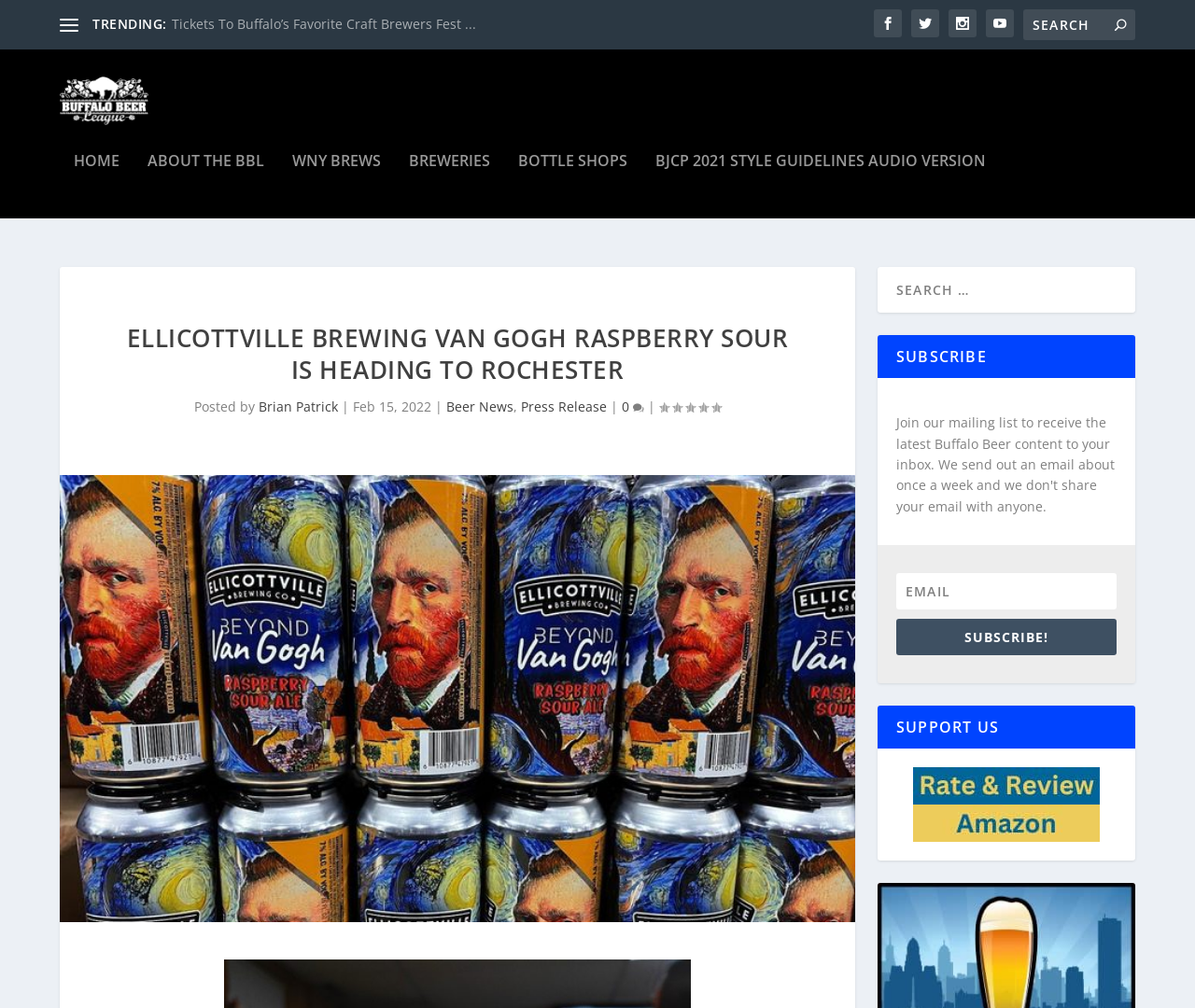Produce a meticulous description of the webpage.

The webpage is about Ellicottville Brewing Company's collaboration with Beyond Van Gogh: The Immersive Experience, specifically featuring their Van Gogh Raspberry Sour beer. 

At the top left, there is a link to the homepage, followed by a row of links to different sections of the website, including "ABOUT THE BBL", "WNY BREWS", "BREWERIES", "BOTTLE SHOPS", and "BJCP 2021 STYLE GUIDELINES AUDIO VERSION". 

Below this row, there is a large heading announcing the collaboration, accompanied by a smaller text indicating the author and date of the post. There are also links to categories "Beer News" and "Press Release" and a rating system with a comment count.

On the right side, there are social media links represented by icons, a search bar, and a button to submit the search query. 

Further down, there is a large image of the Van Gogh Raspberry Sour beer, taking up most of the width of the page. 

At the bottom, there are three sections: a search bar, a subscription section where users can enter their email address to subscribe, and a "SUPPORT US" section with links to support the website.